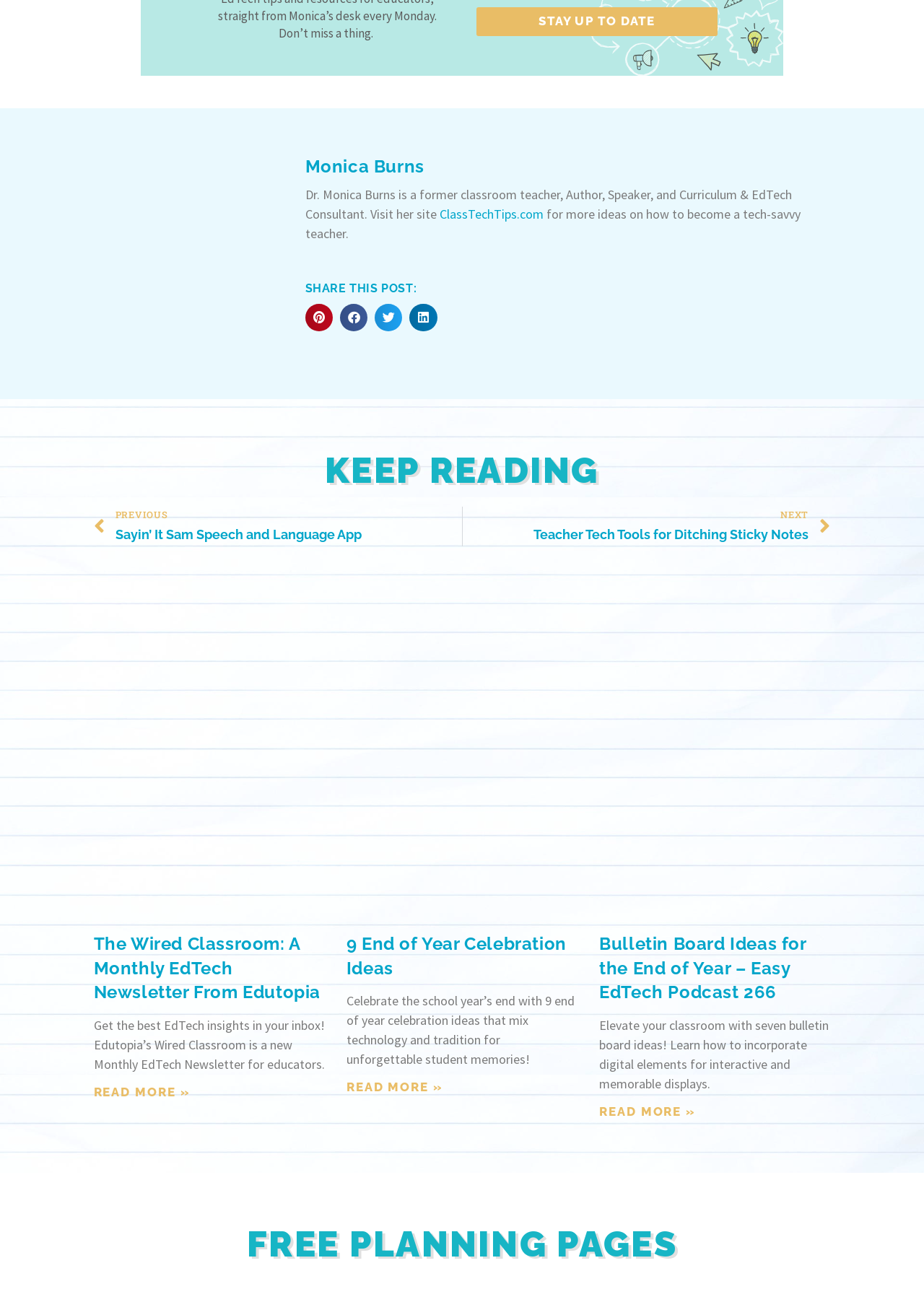Locate the bounding box coordinates of the region to be clicked to comply with the following instruction: "Share this post on pinterest". The coordinates must be four float numbers between 0 and 1, in the form [left, top, right, bottom].

[0.33, 0.233, 0.36, 0.254]